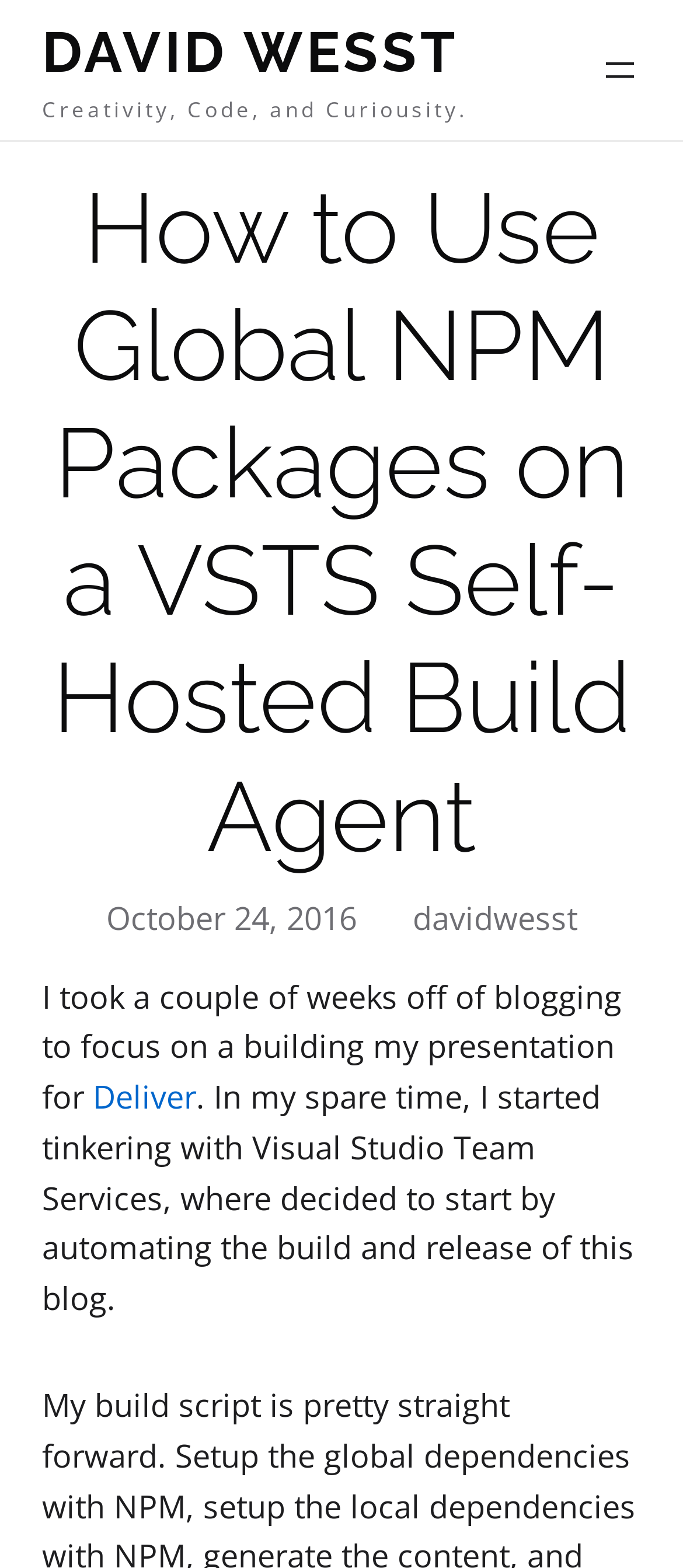Given the element description, predict the bounding box coordinates in the format (top-left x, top-left y, bottom-right x, bottom-right y). Make sure all values are between 0 and 1. Here is the element description: aria-label="Open menu"

[0.877, 0.031, 0.938, 0.058]